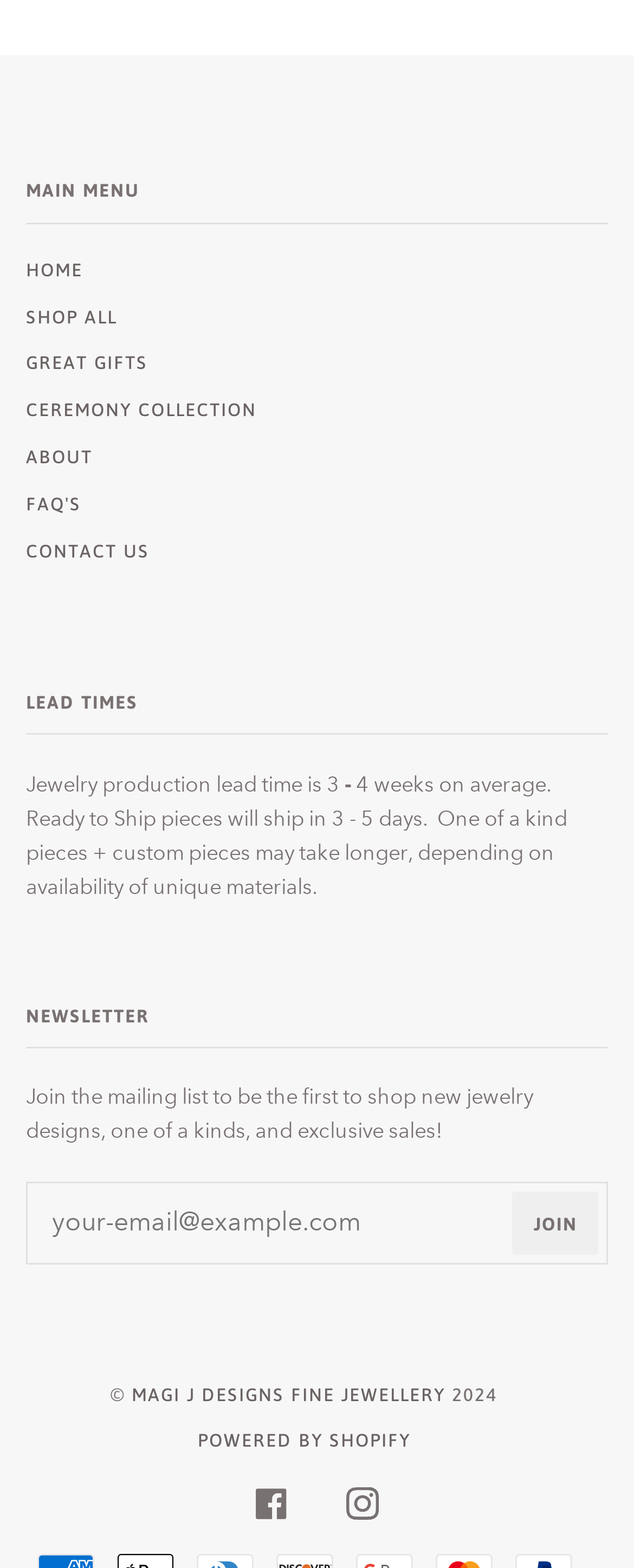What is the average lead time for jewelry production?
Make sure to answer the question with a detailed and comprehensive explanation.

The lead time for jewelry production can be found in the section below the main menu, where it is stated that 'Jewelry production lead time is 3-4 weeks on average'.